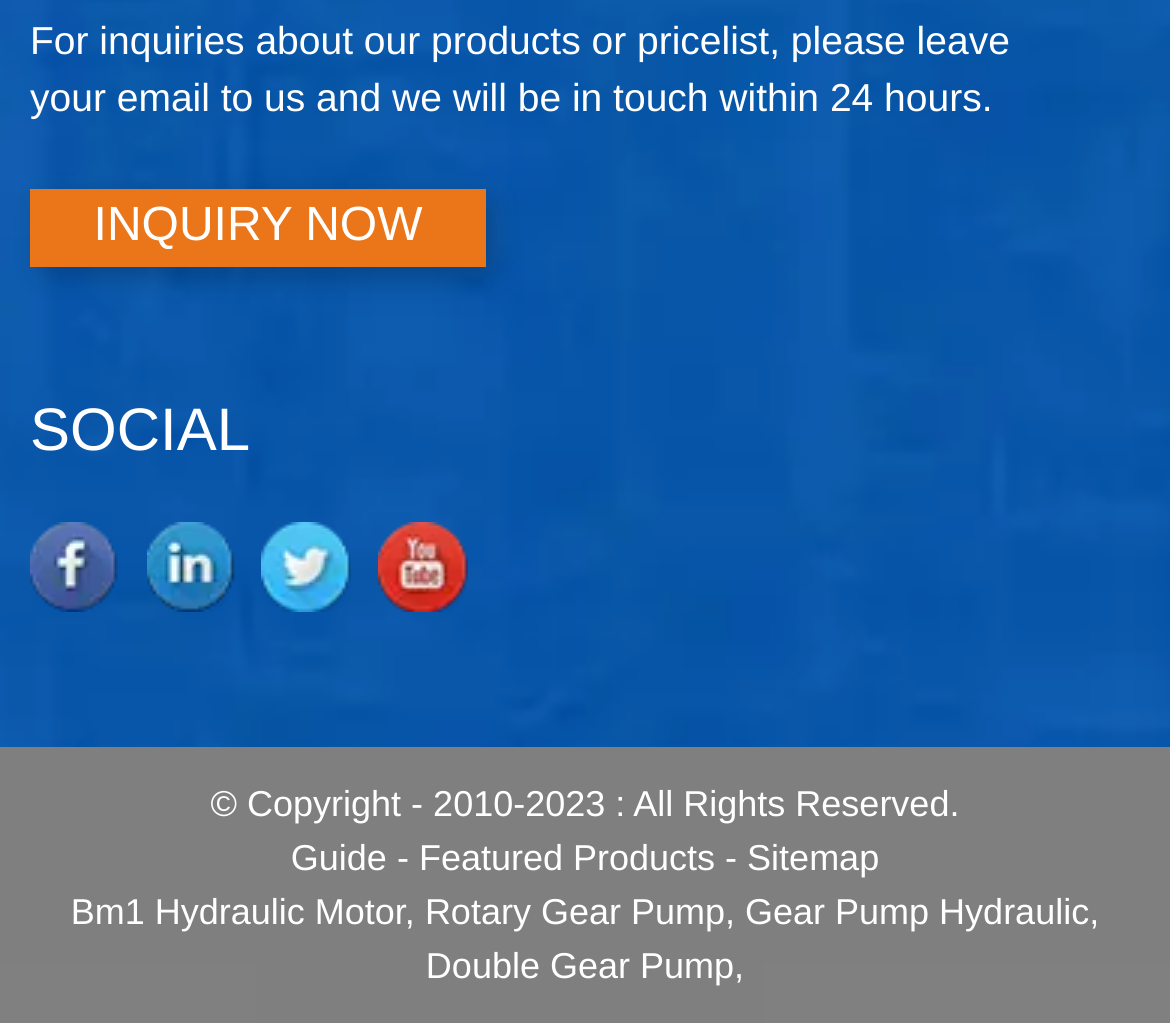Find the bounding box coordinates of the element to click in order to complete the given instruction: "View guide."

[0.249, 0.819, 0.331, 0.86]